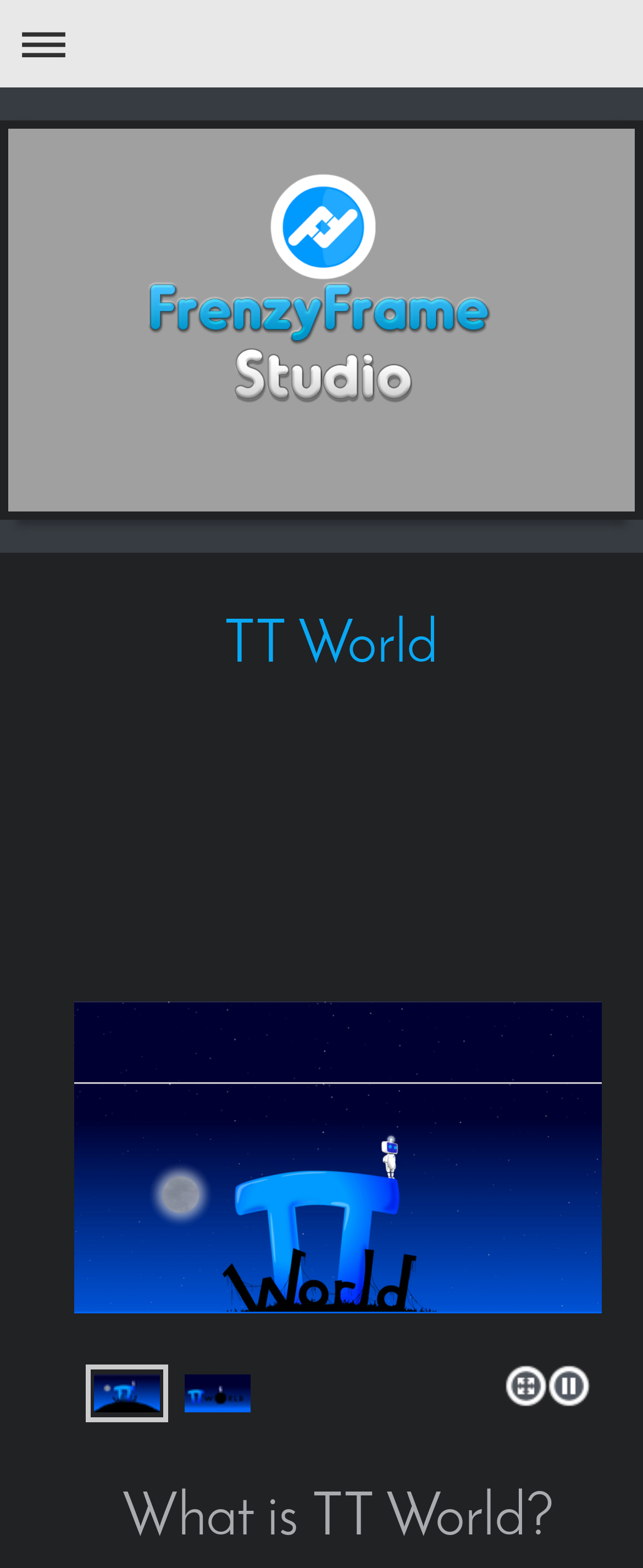Identify the coordinates of the bounding box for the element described below: "Abrir/cerrar la navegación". Return the coordinates as four float numbers between 0 and 1: [left, top, right, bottom].

[0.013, 0.005, 0.987, 0.051]